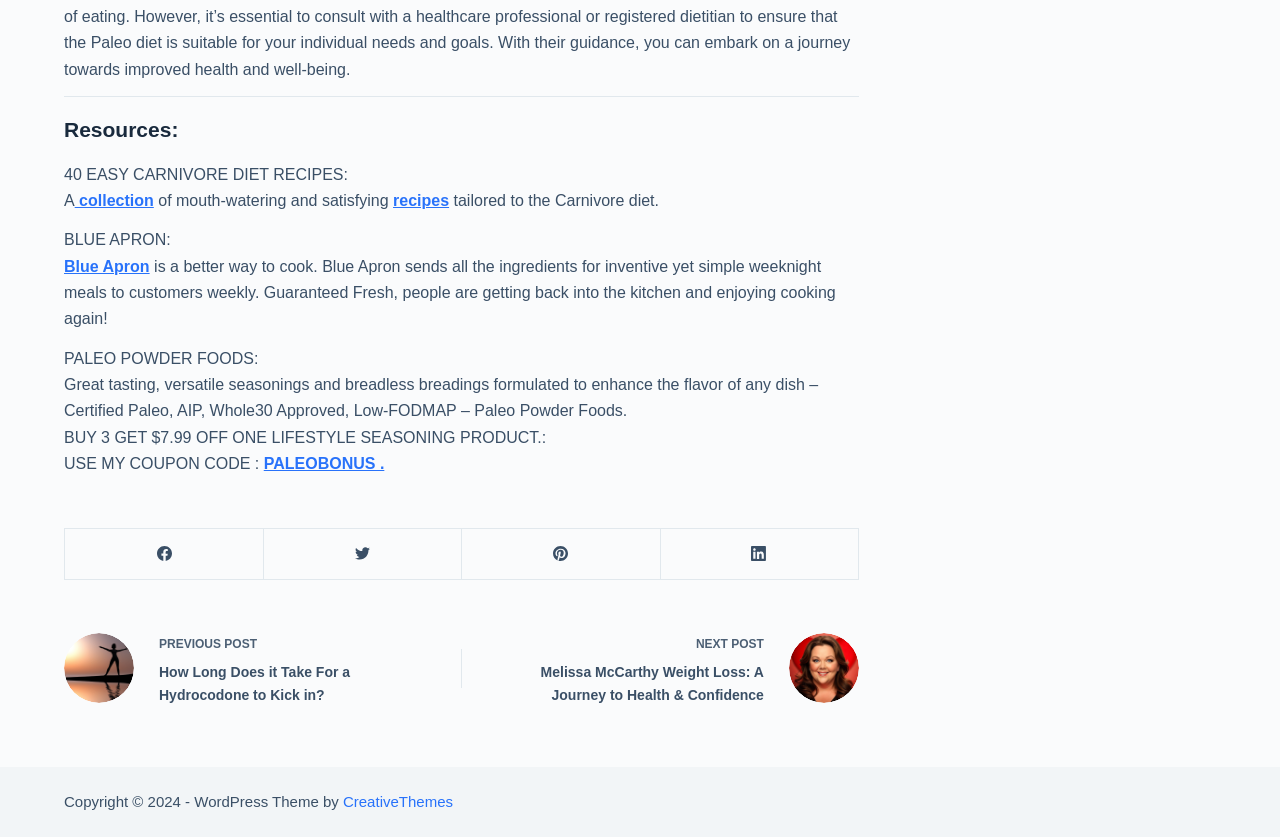Can you find the bounding box coordinates for the element that needs to be clicked to execute this instruction: "Follow on Facebook"? The coordinates should be given as four float numbers between 0 and 1, i.e., [left, top, right, bottom].

[0.051, 0.631, 0.206, 0.692]